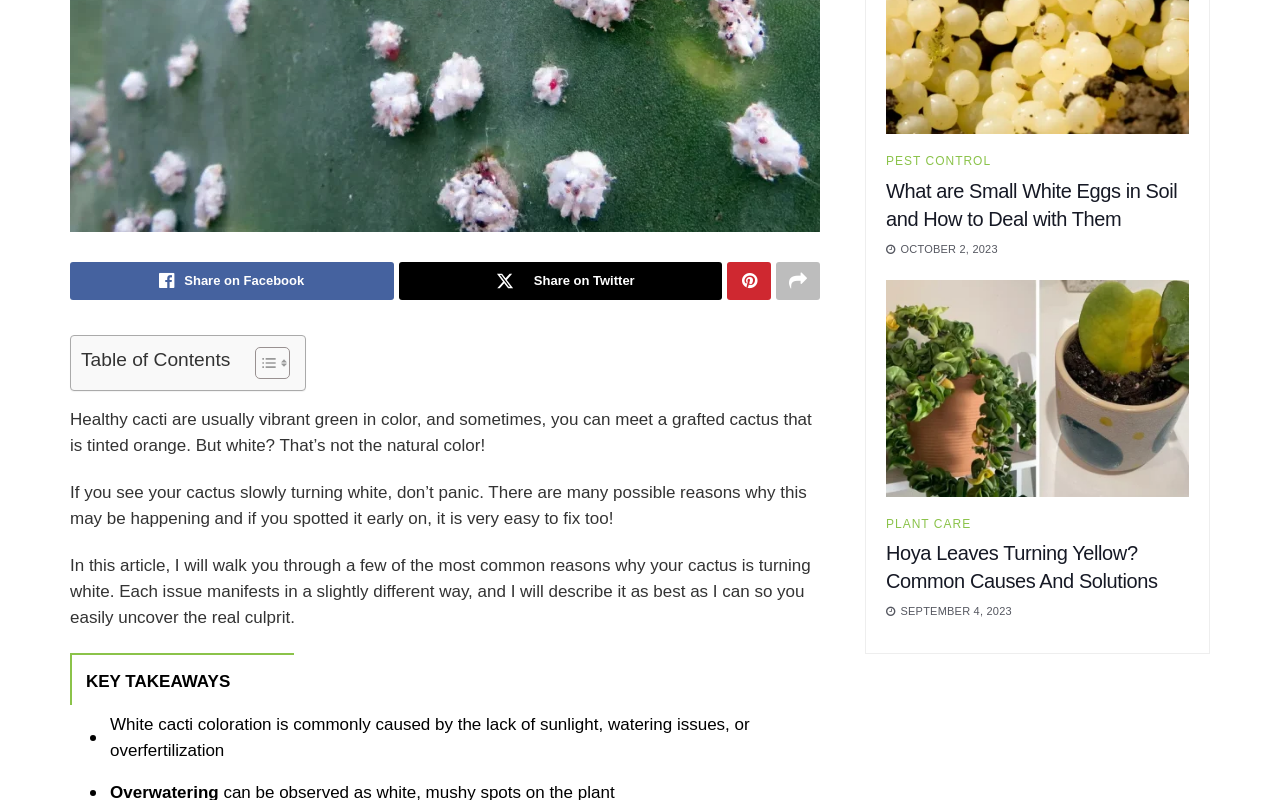Based on the element description Toggle, identify the bounding box of the UI element in the given webpage screenshot. The coordinates should be in the format (top-left x, top-left y, bottom-right x, bottom-right y) and must be between 0 and 1.

[0.188, 0.432, 0.223, 0.475]